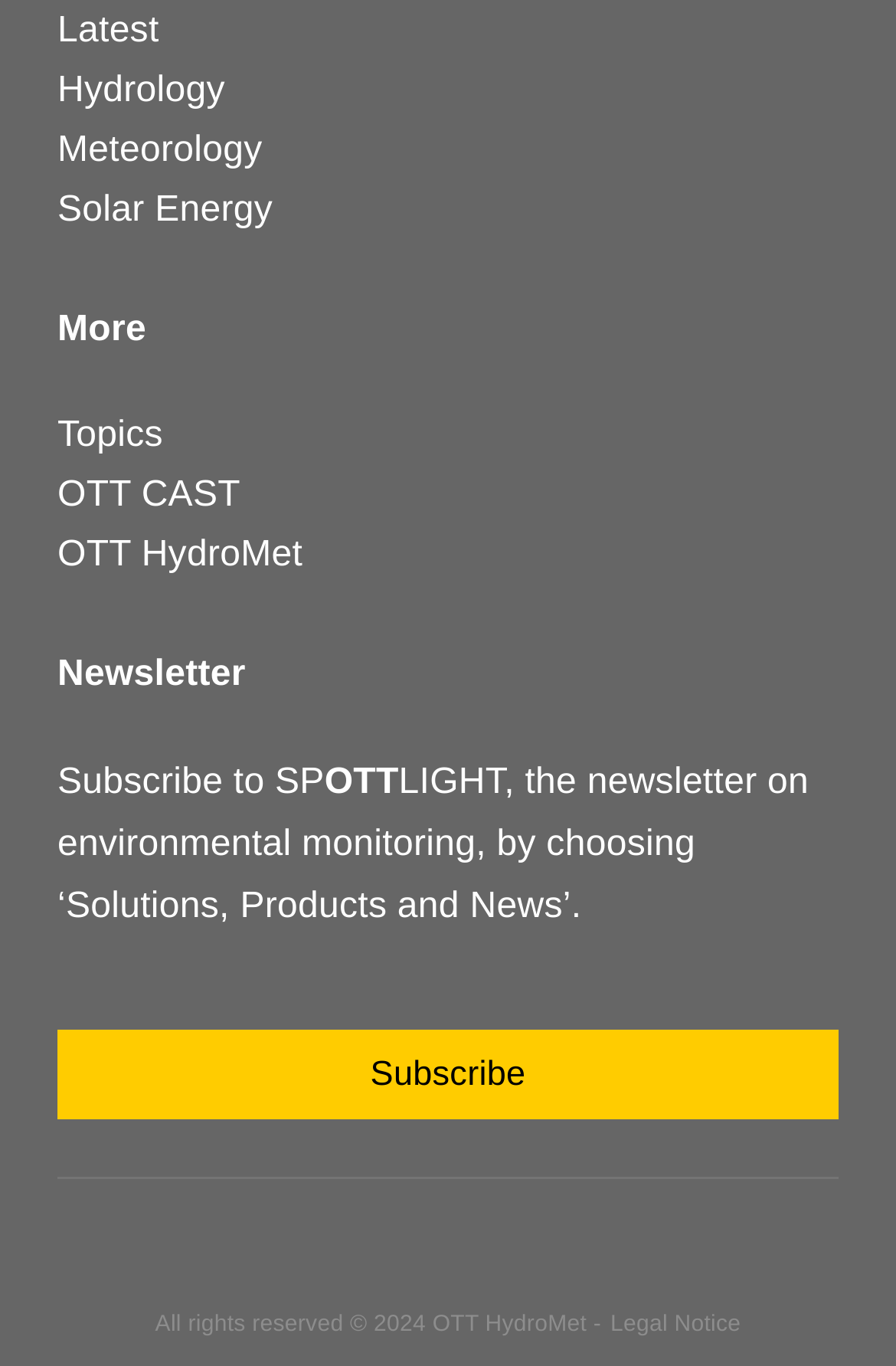Respond with a single word or phrase for the following question: 
What is the last link at the bottom?

Legal Notice